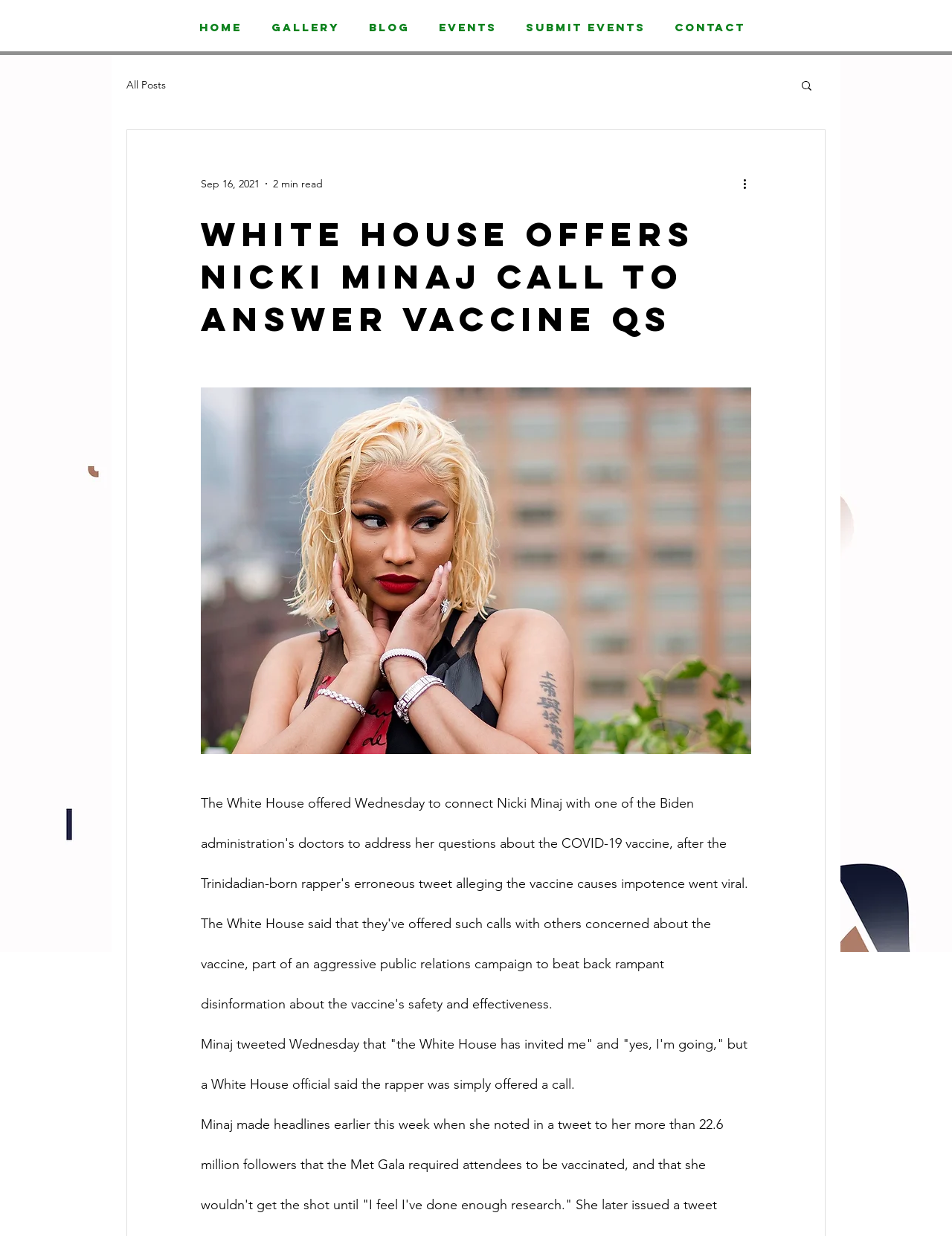Use a single word or phrase to answer the following:
What is the action that can be performed on the article?

More actions